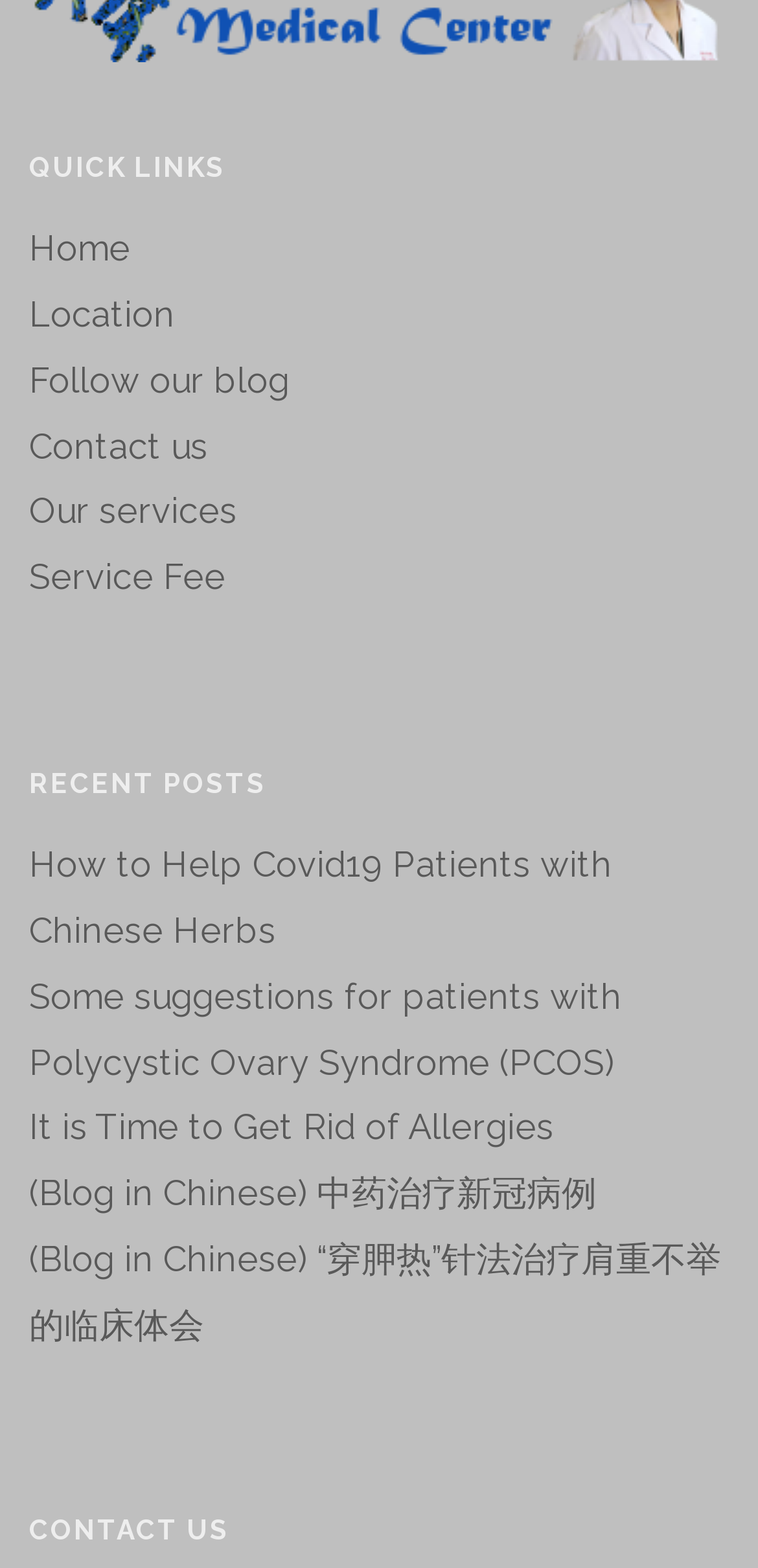Please identify the bounding box coordinates of the element that needs to be clicked to perform the following instruction: "view blog in Chinese".

[0.038, 0.748, 0.787, 0.774]